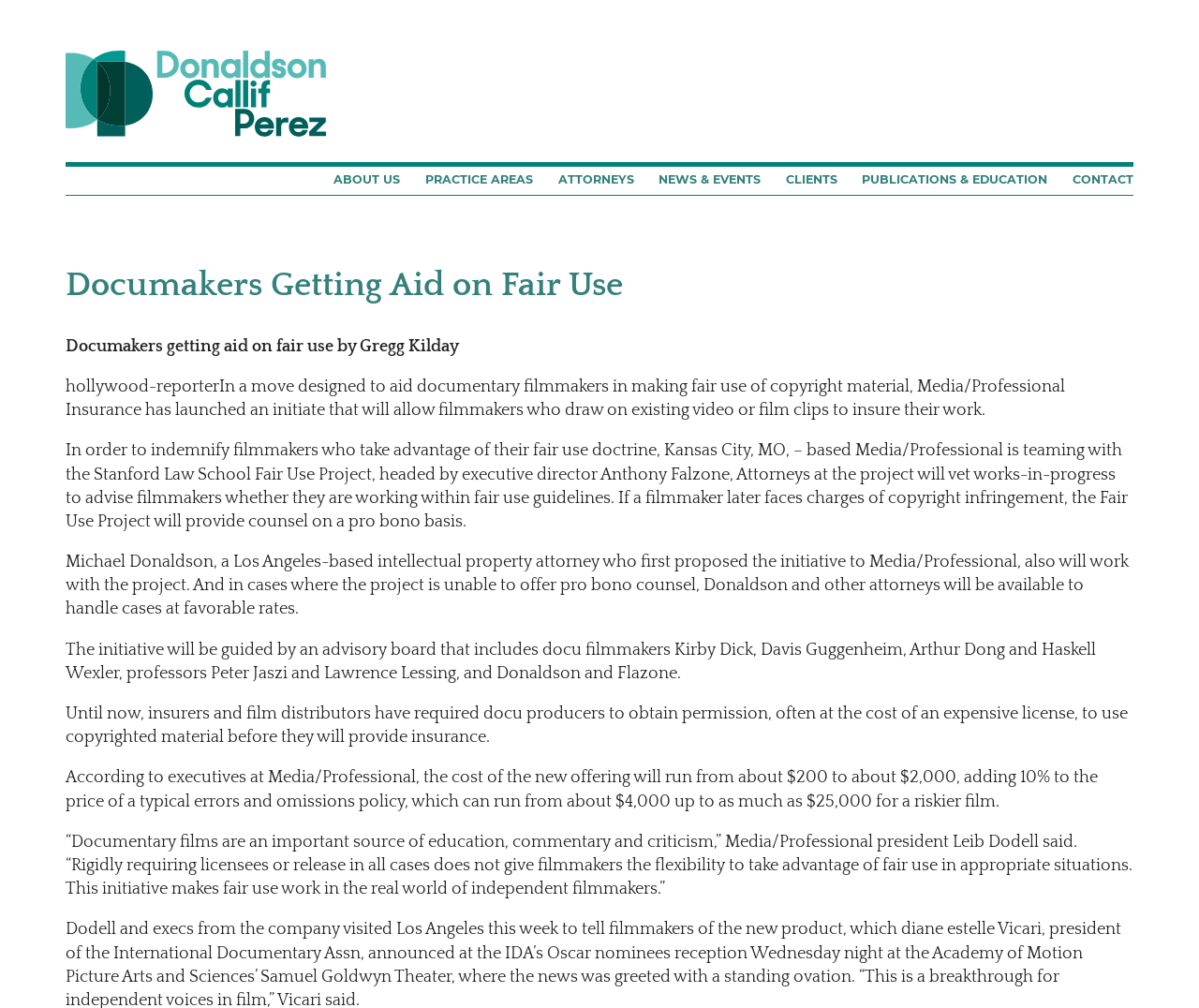Can you identify and provide the main heading of the webpage?

Documakers Getting Aid on Fair Use